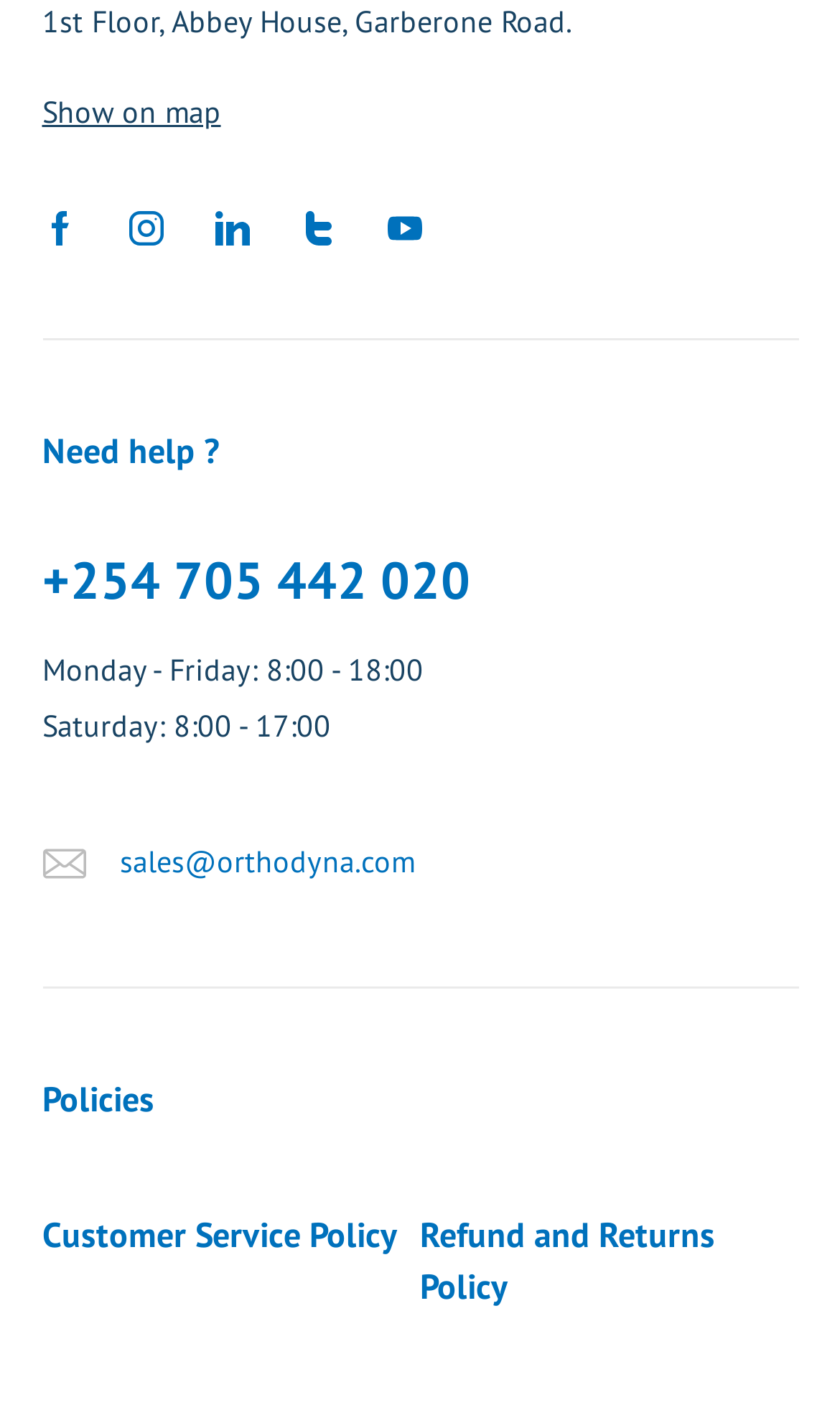Please predict the bounding box coordinates (top-left x, top-left y, bottom-right x, bottom-right y) for the UI element in the screenshot that fits the description: Show on map

[0.05, 0.065, 0.263, 0.093]